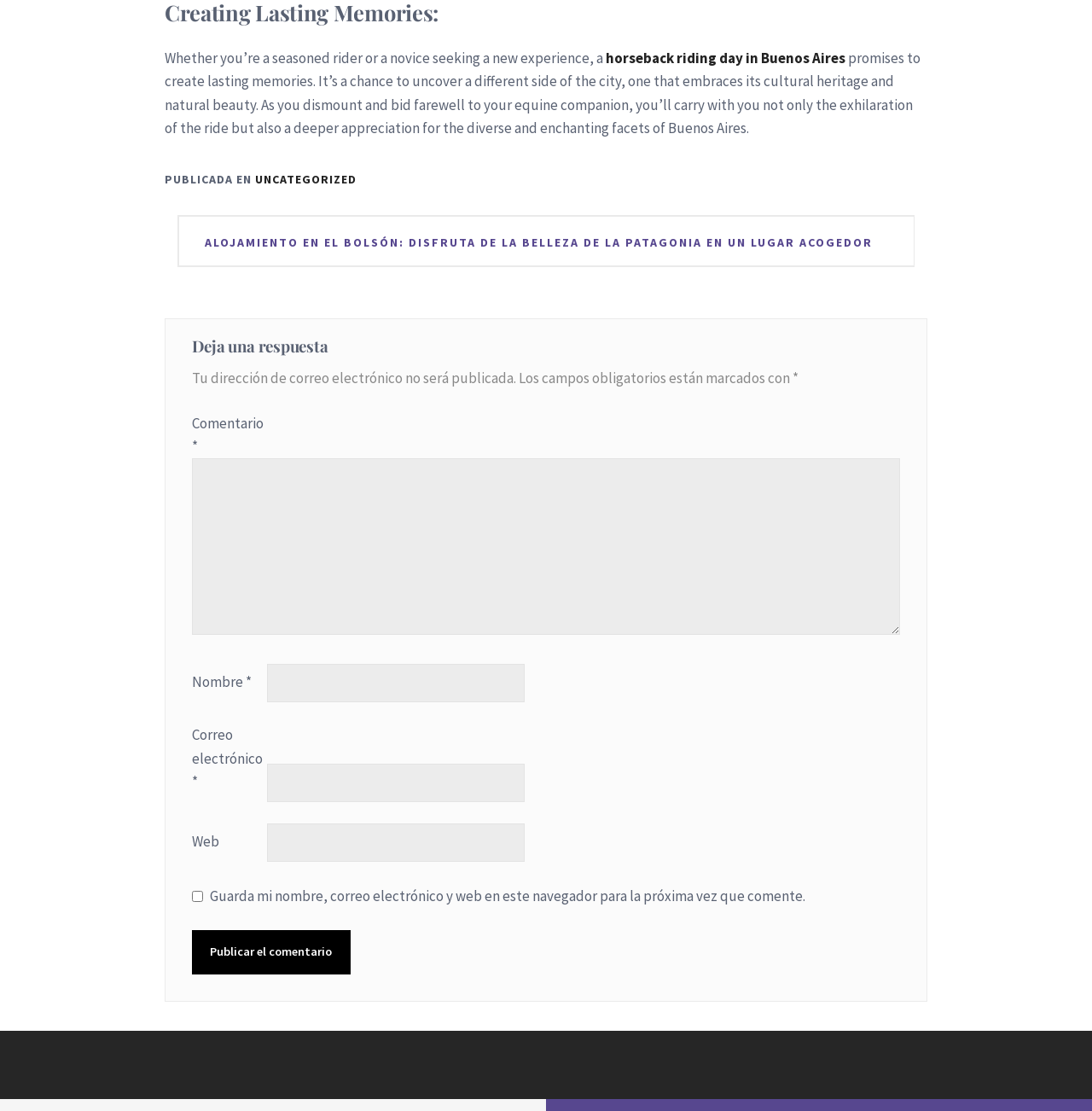Locate the bounding box coordinates of the clickable part needed for the task: "Leave a comment".

[0.175, 0.413, 0.825, 0.572]